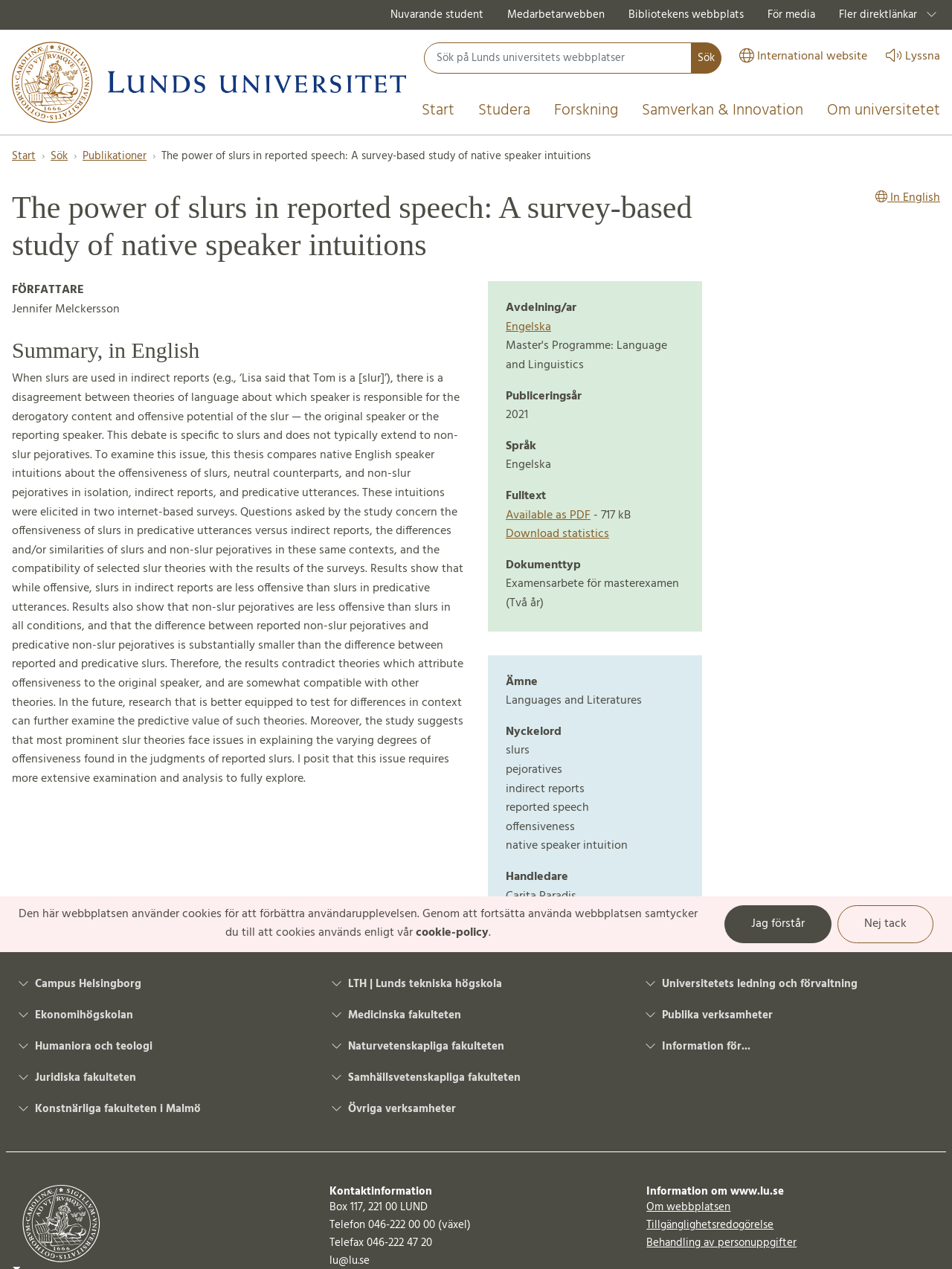Could you find the bounding box coordinates of the clickable area to complete this instruction: "View the post 'Parsons Dance: Respect'"?

None